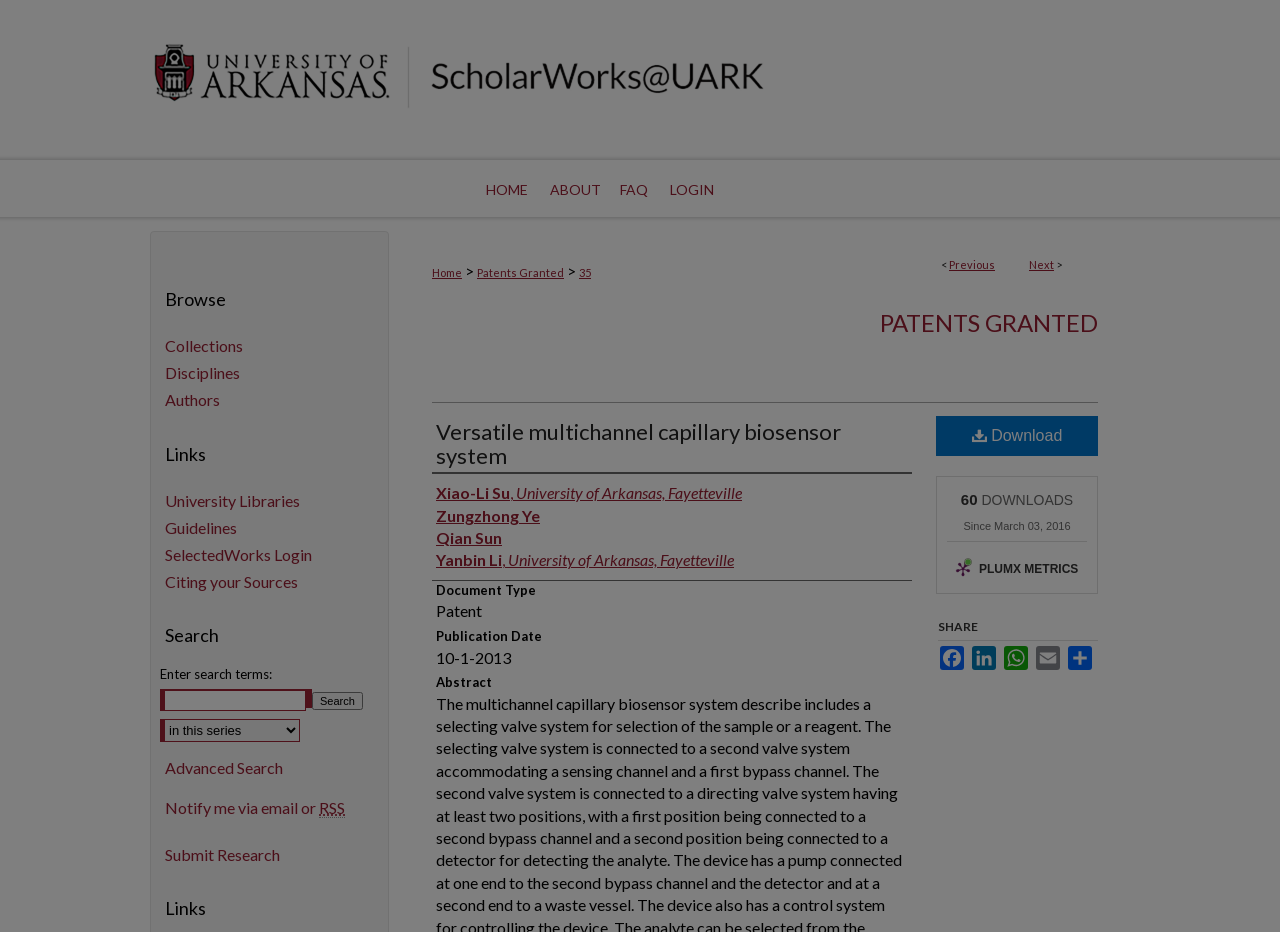Please specify the bounding box coordinates for the clickable region that will help you carry out the instruction: "Click on the 'LOGIN' link".

[0.515, 0.166, 0.566, 0.241]